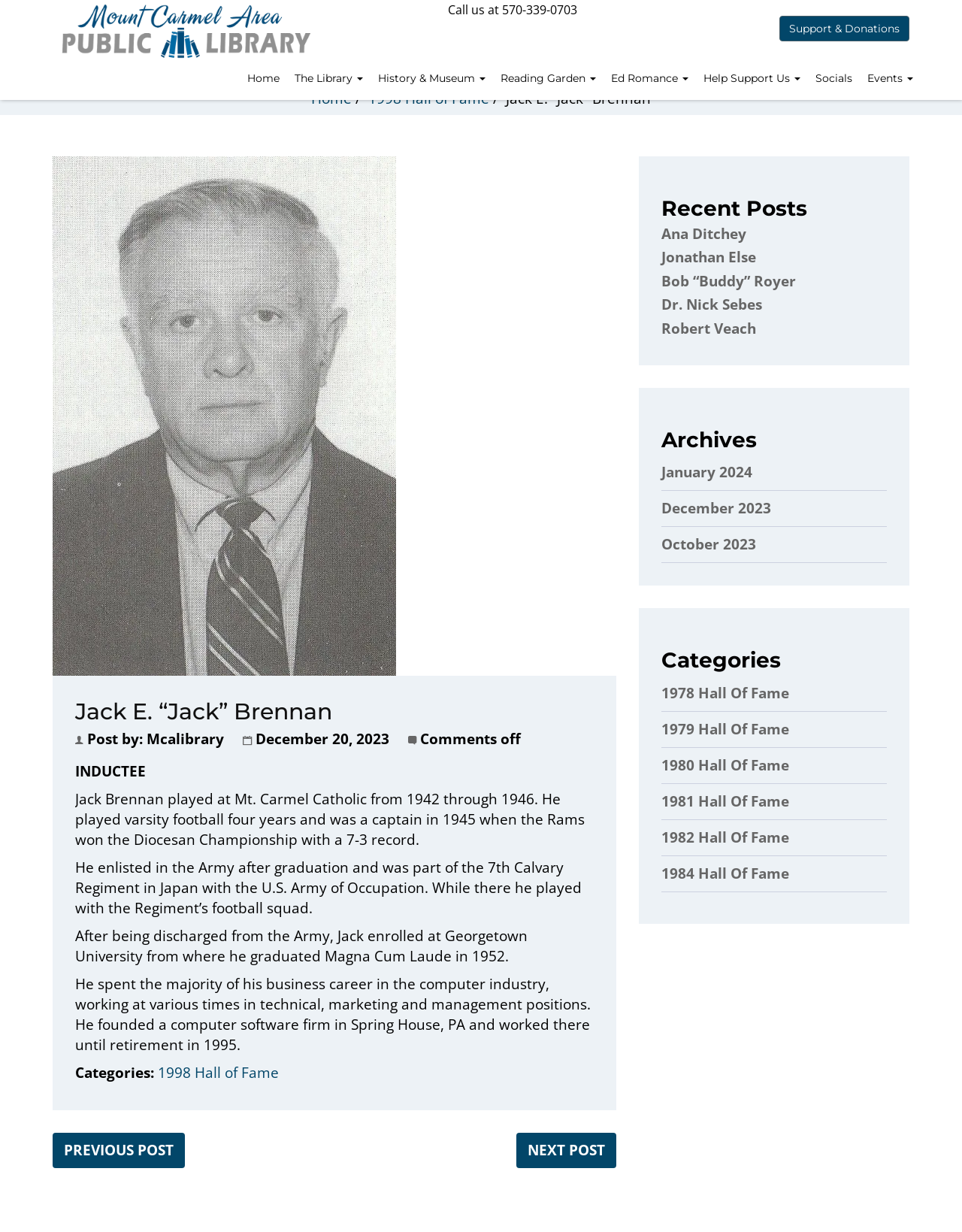Provide a single word or phrase answer to the question: 
What is the name of the software firm Jack E. 'Jack' Brennan founded?

Not mentioned